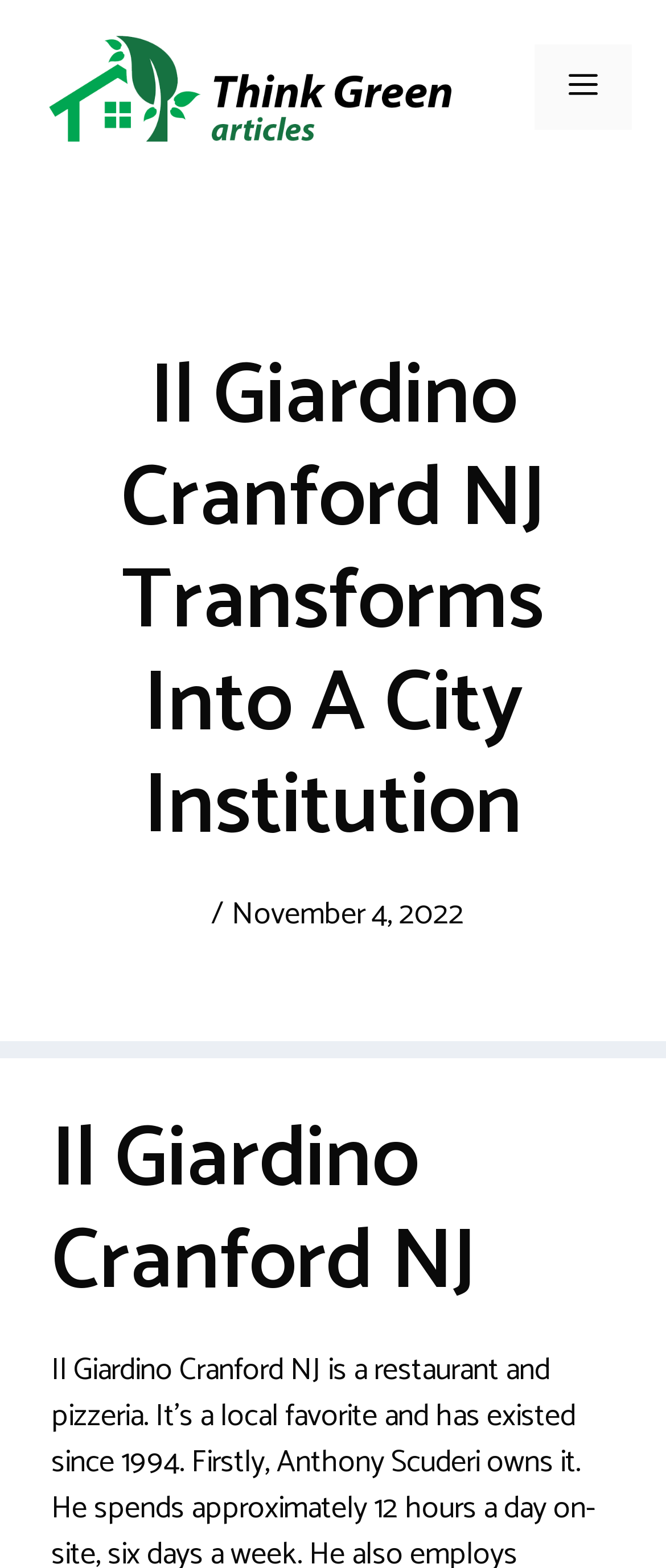Based on the image, please elaborate on the answer to the following question:
What is the website's banner?

At the top of the webpage, I can see a banner element labeled 'Site', which suggests that it is the website's banner.